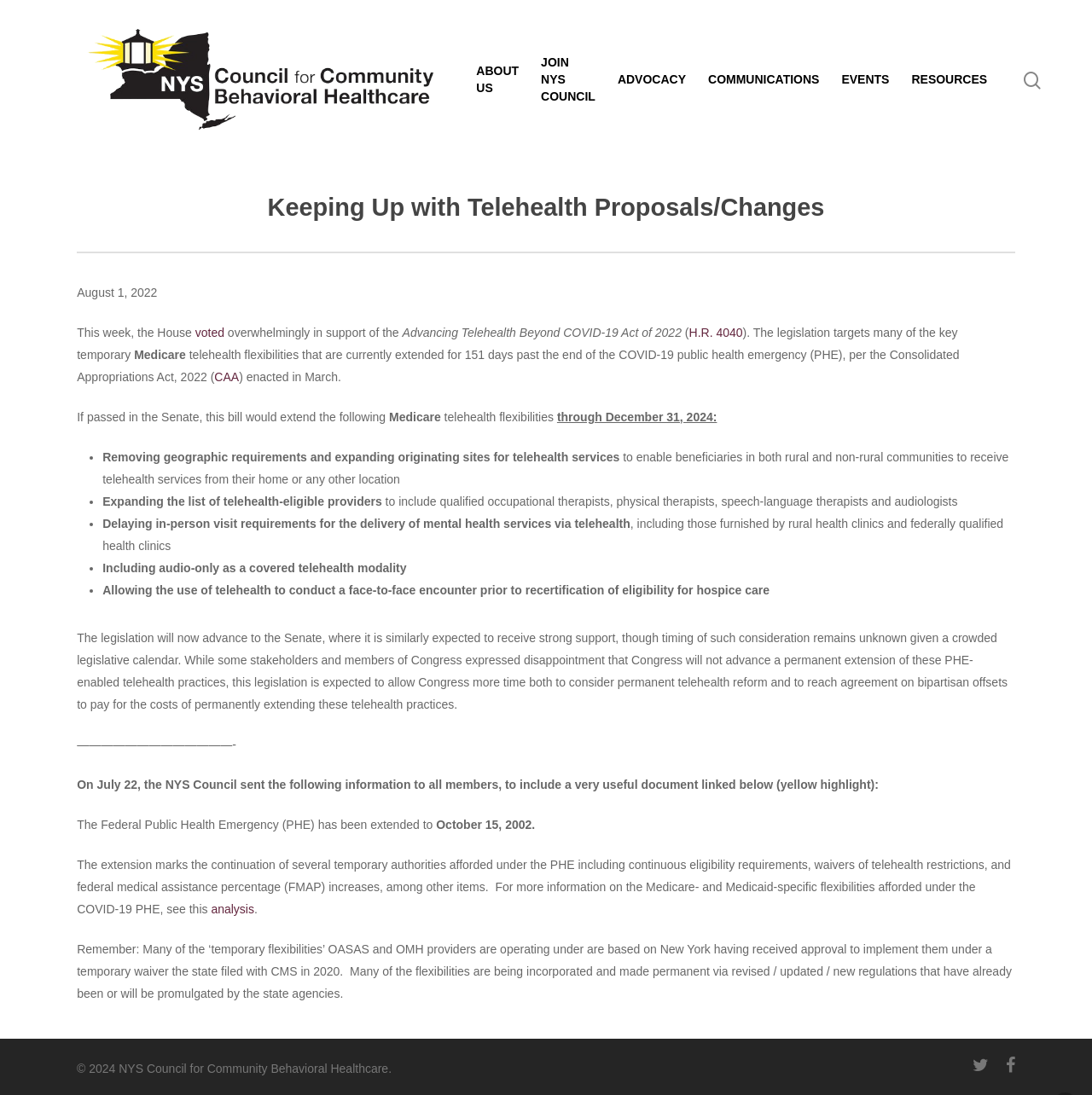Determine the bounding box coordinates of the clickable region to execute the instruction: "Search for something". The coordinates should be four float numbers between 0 and 1, denoted as [left, top, right, bottom].

[0.135, 0.119, 0.865, 0.185]